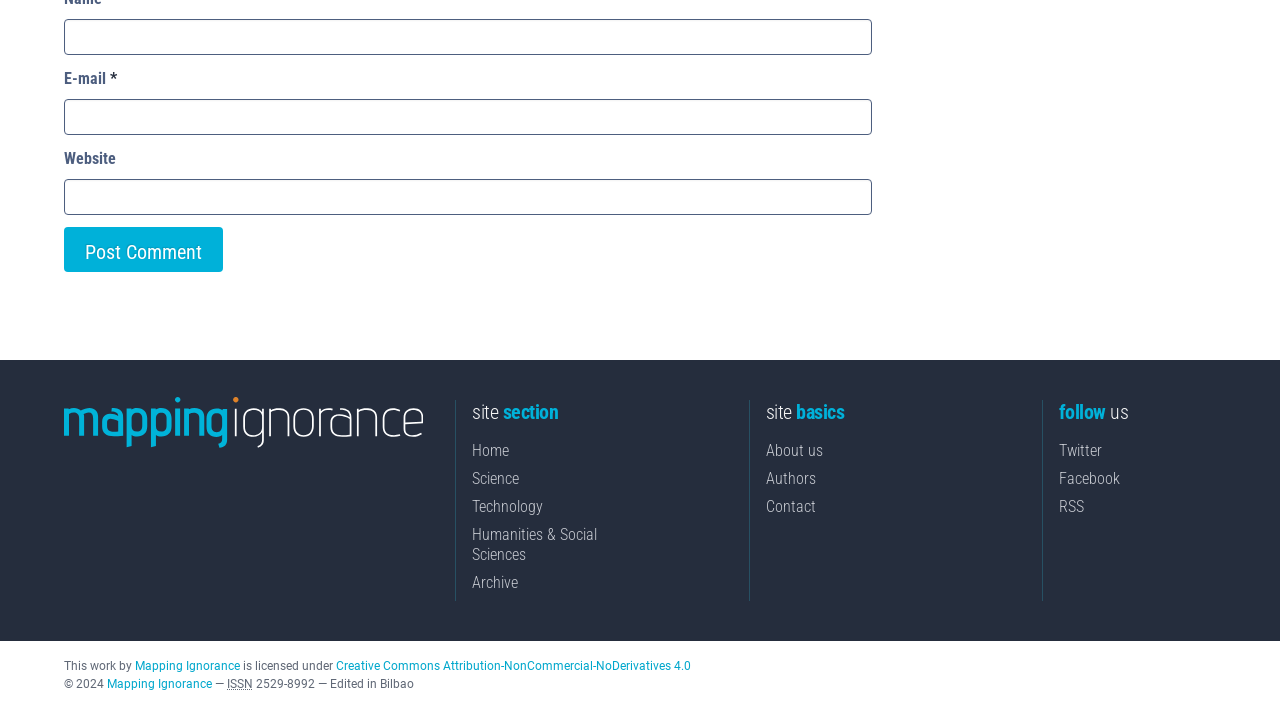Provide a short, one-word or phrase answer to the question below:
How many main sections are on the website?

3